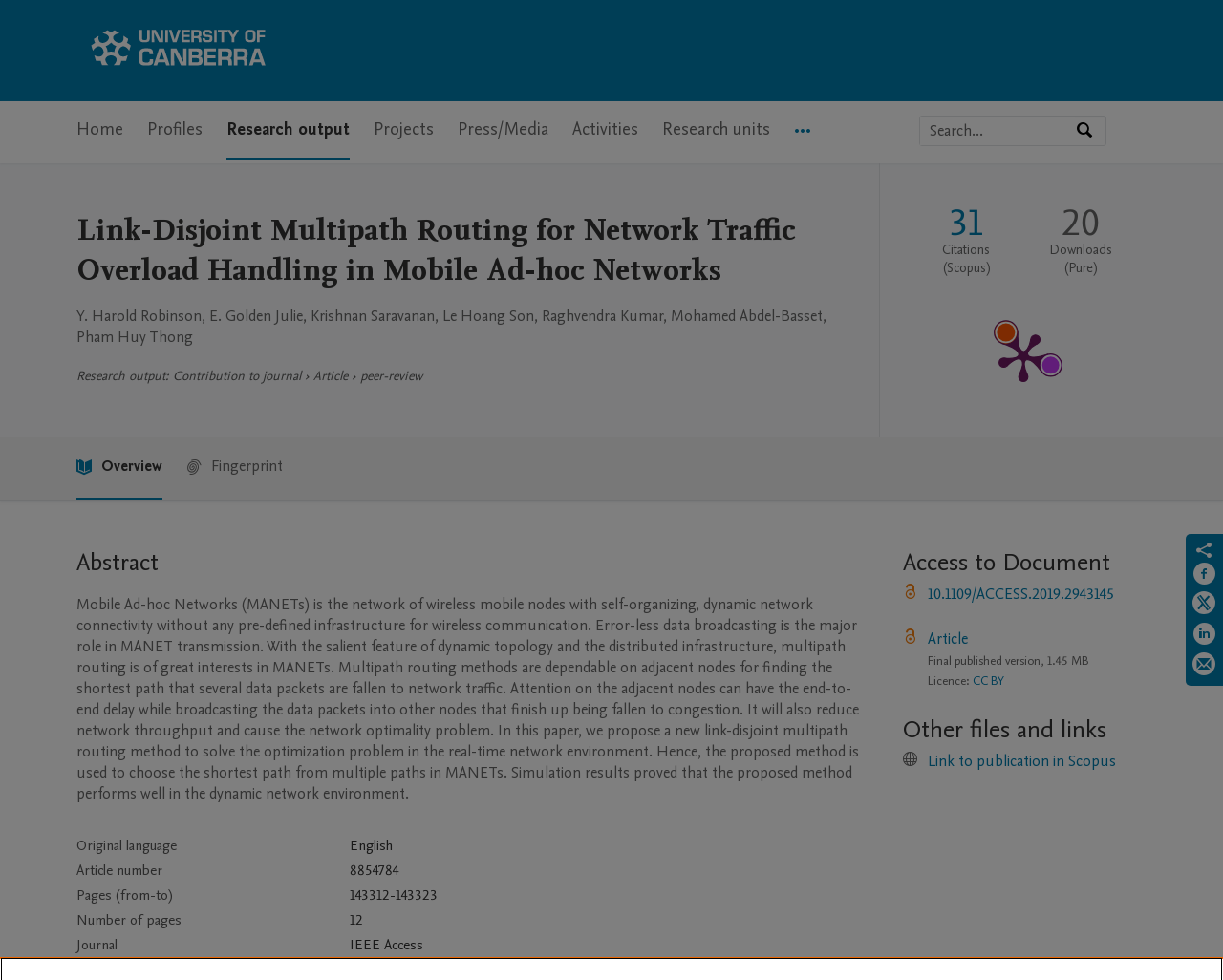Utilize the information from the image to answer the question in detail:
What is the language of the article?

I found the answer by looking at the table with the article details and finding the language, which is English.